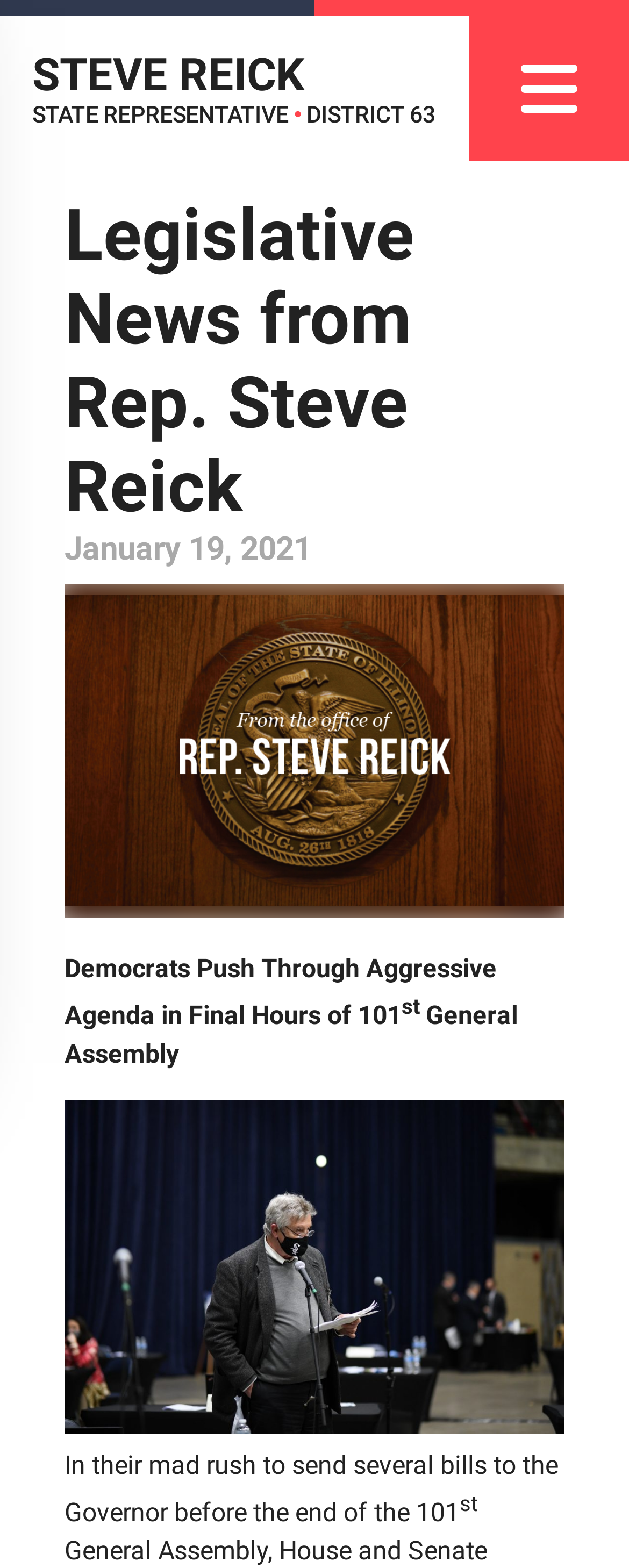Provide a one-word or brief phrase answer to the question:
How many images are on the webpage?

1